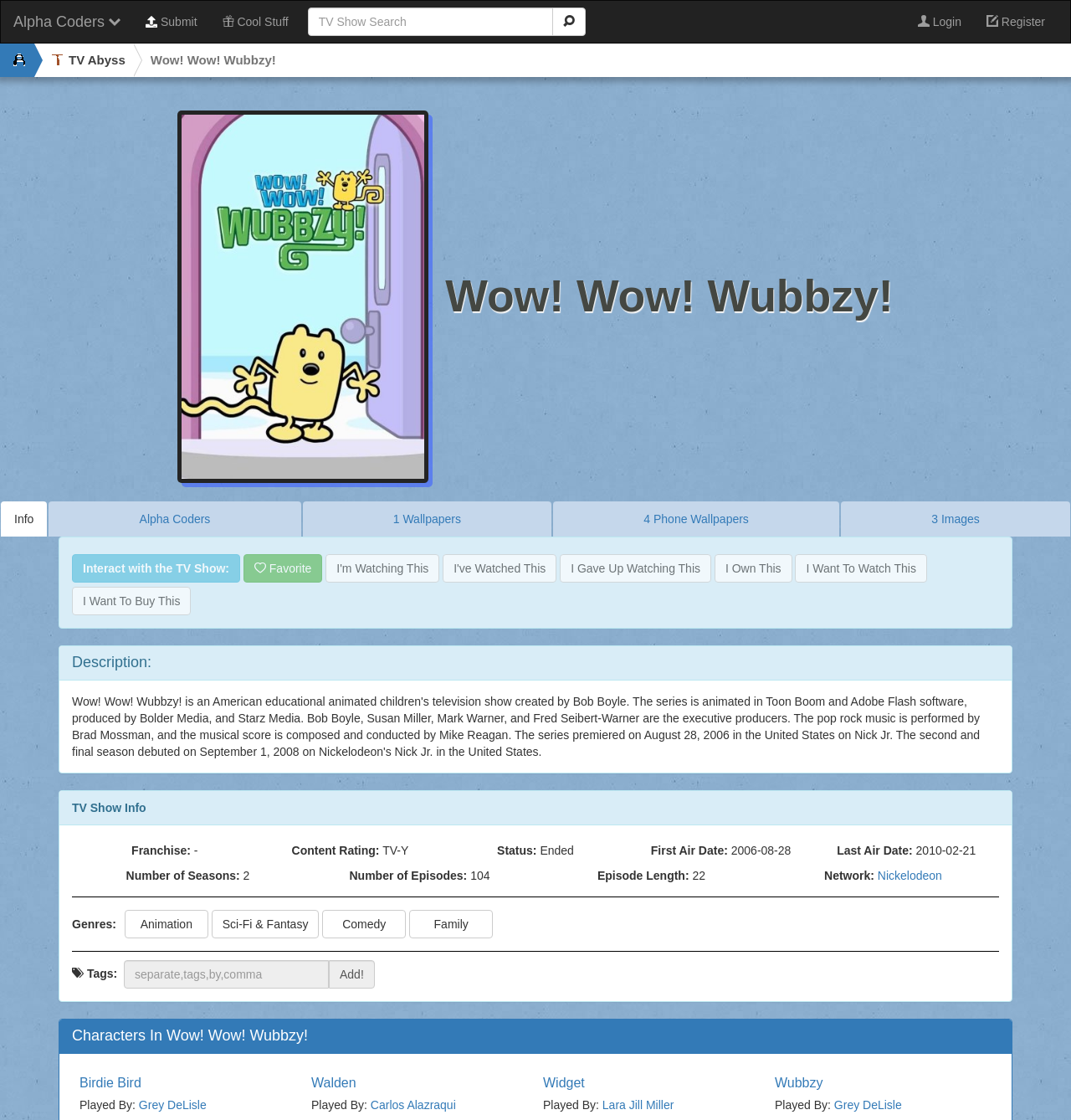Who plays the character Birdie Bird?
Use the information from the image to give a detailed answer to the question.

The information about the character Birdie Bird can be found in the 'Characters In Wow! Wow! Wubbzy!' section. The text 'Played By: Grey DeLisle' is displayed next to the character's name 'Birdie Bird'.